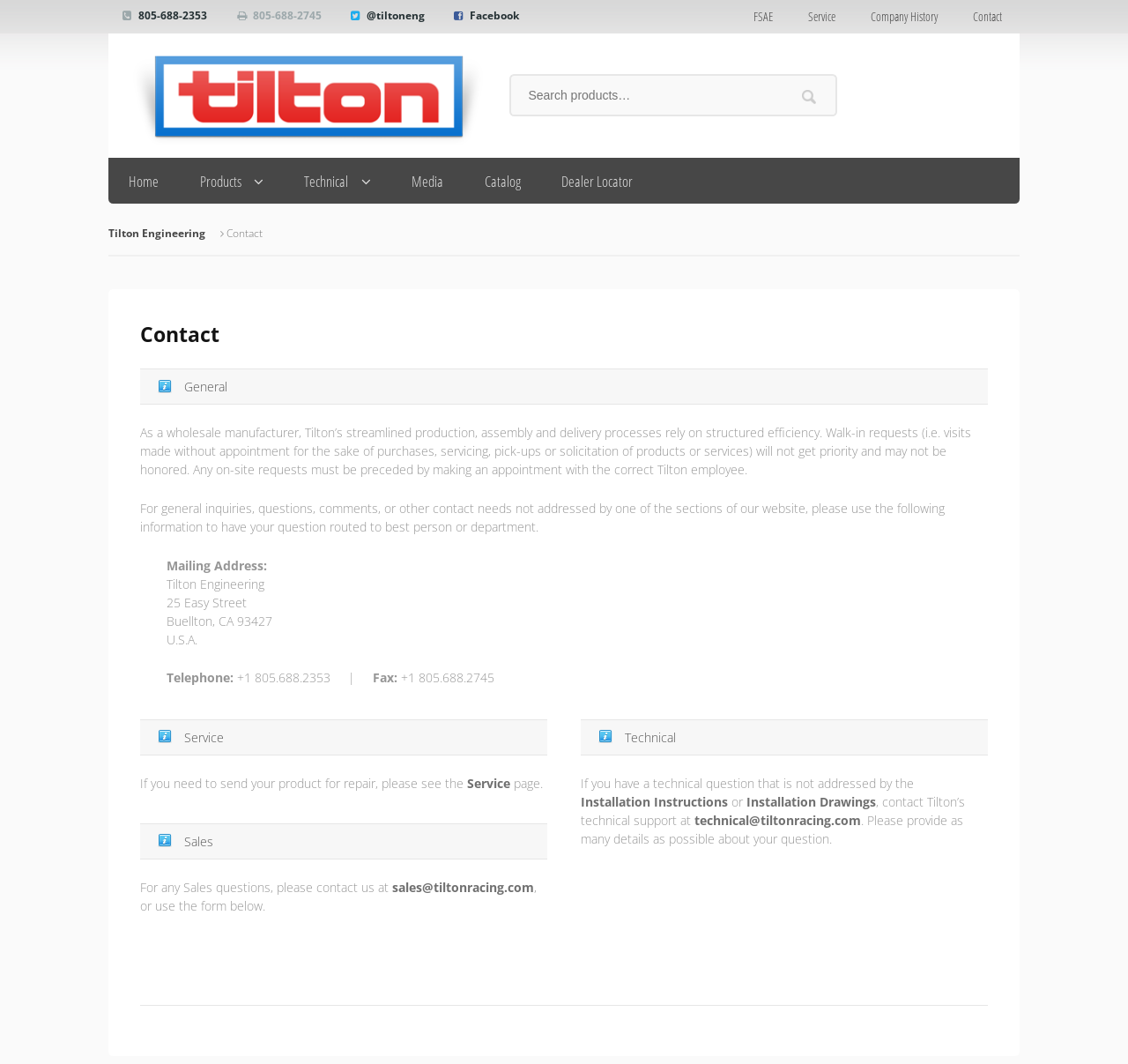Find the bounding box coordinates for the element that must be clicked to complete the instruction: "Visit the Facebook page". The coordinates should be four float numbers between 0 and 1, indicated as [left, top, right, bottom].

[0.417, 0.008, 0.46, 0.022]